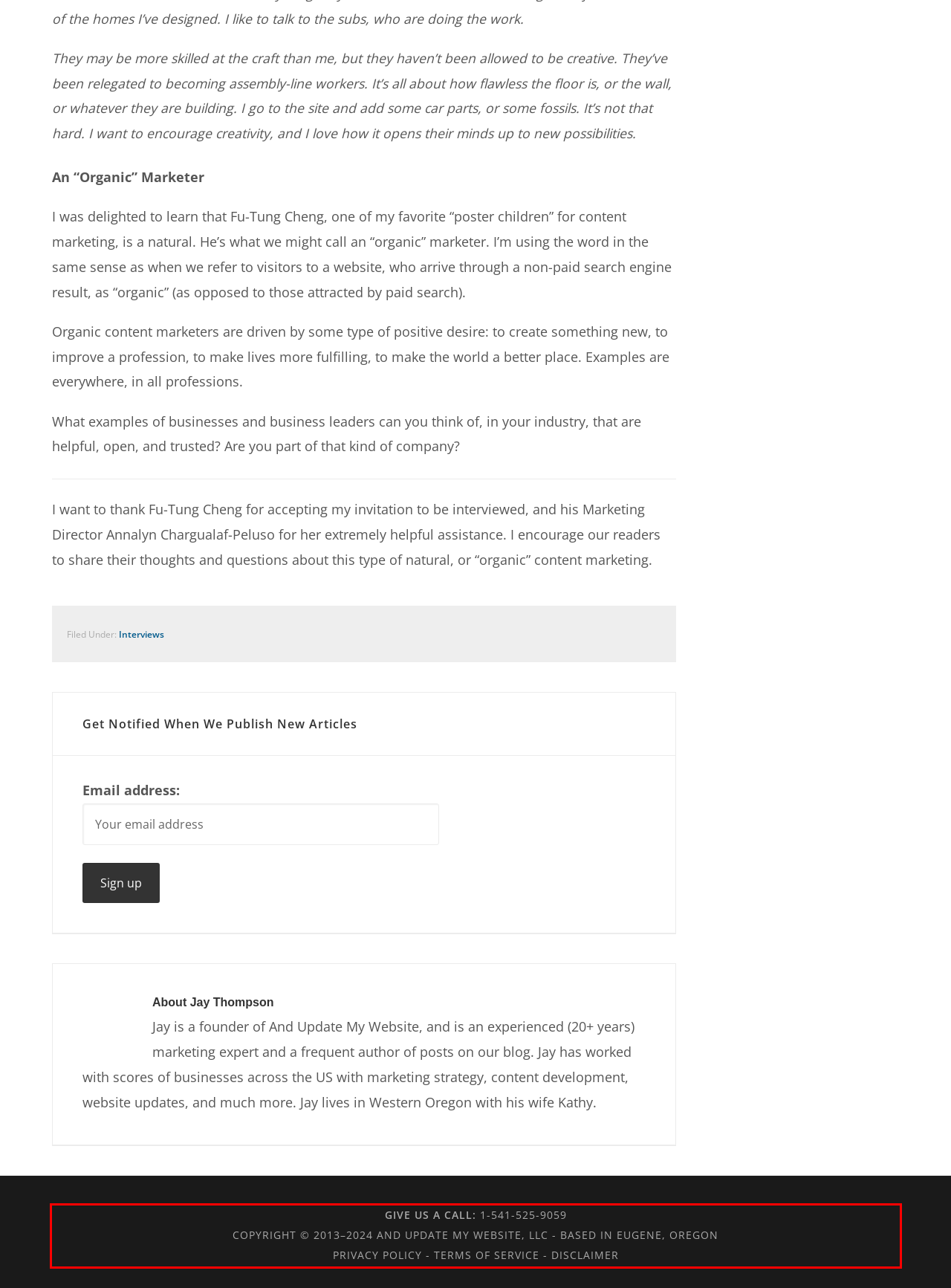Your task is to recognize and extract the text content from the UI element enclosed in the red bounding box on the webpage screenshot.

GIVE US A CALL: 1-541-525-9059 COPYRIGHT © 2013–2024 AND UPDATE MY WEBSITE, LLC - BASED IN EUGENE, OREGON PRIVACY POLICY - TERMS OF SERVICE - DISCLAIMER